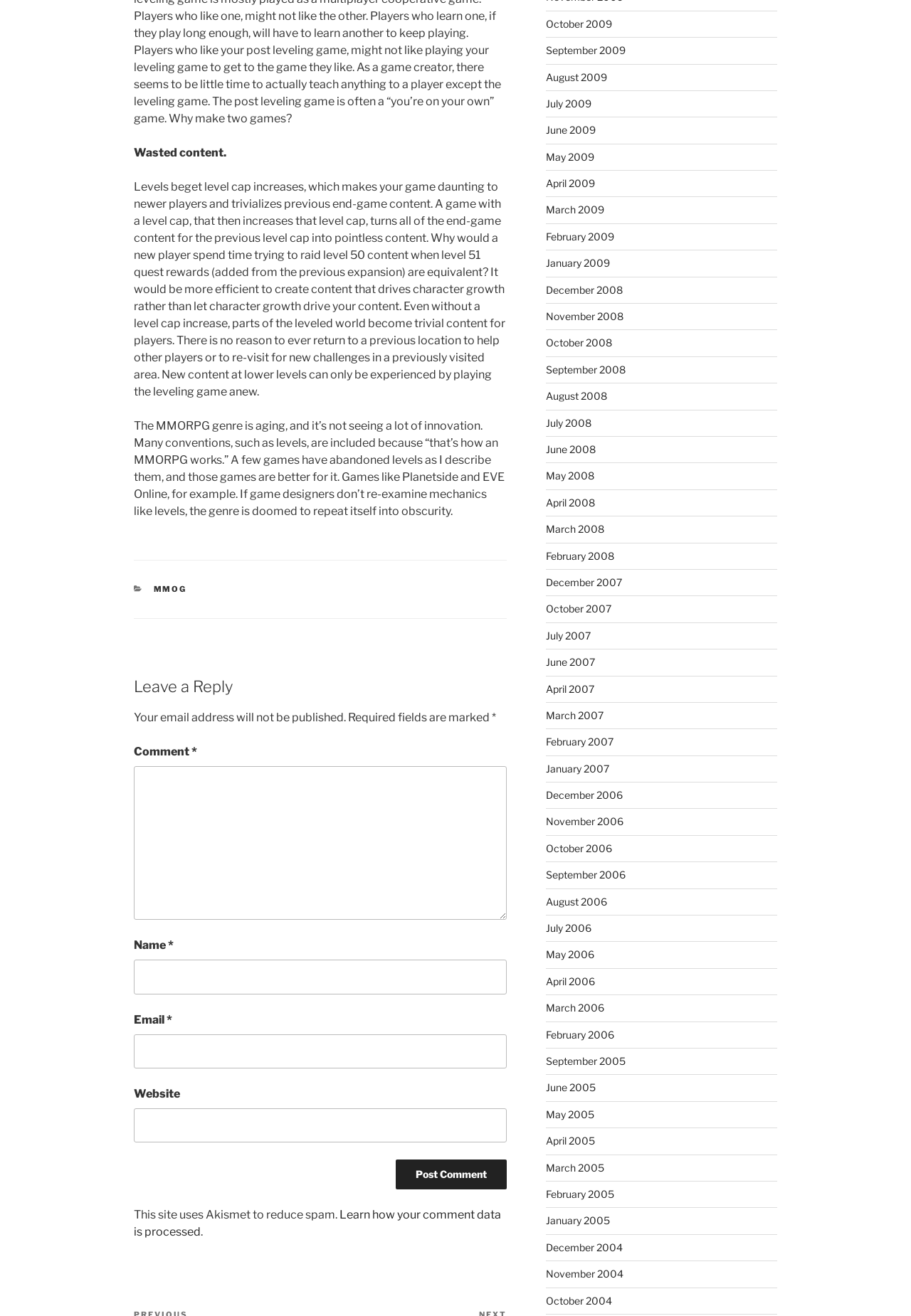Determine the bounding box coordinates for the area you should click to complete the following instruction: "View previous posts".

[0.599, 0.013, 0.672, 0.023]